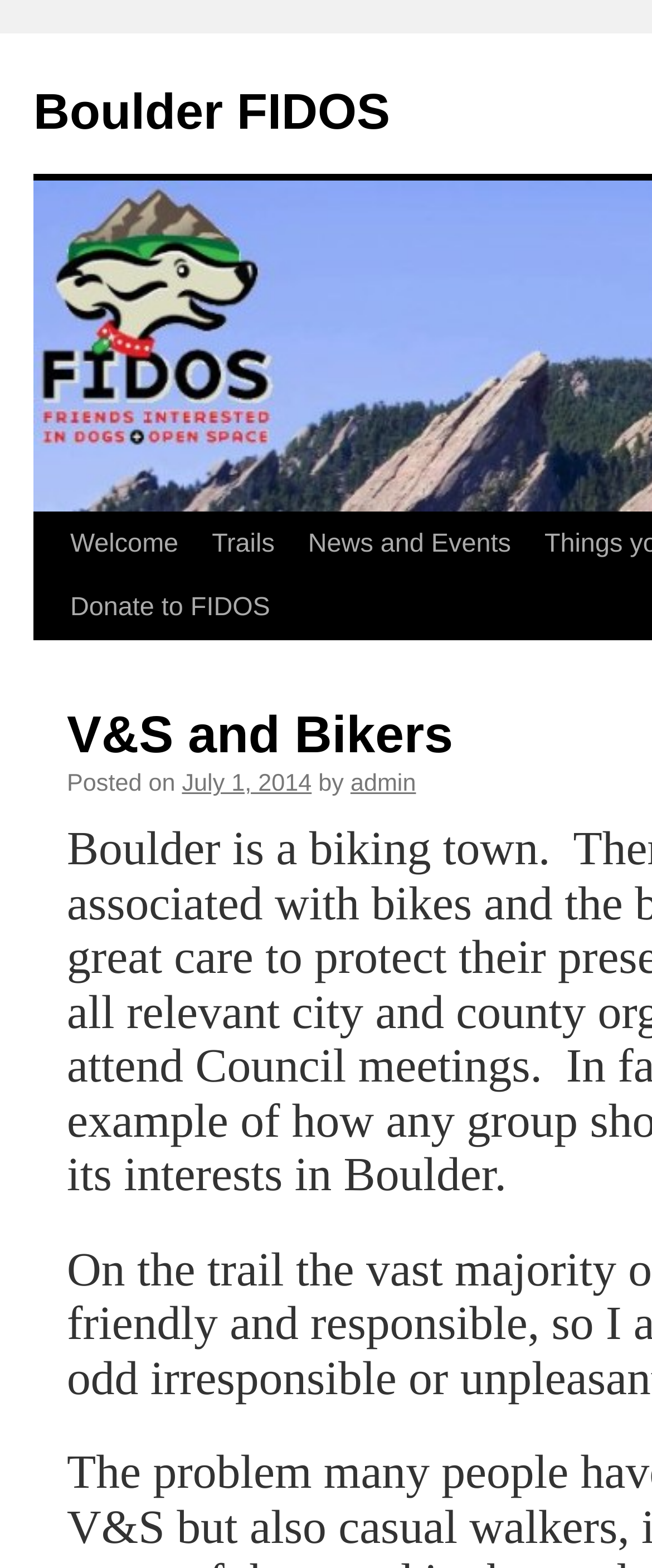Please identify the bounding box coordinates of the region to click in order to complete the given instruction: "read News and Events". The coordinates should be four float numbers between 0 and 1, i.e., [left, top, right, bottom].

[0.447, 0.327, 0.809, 0.368]